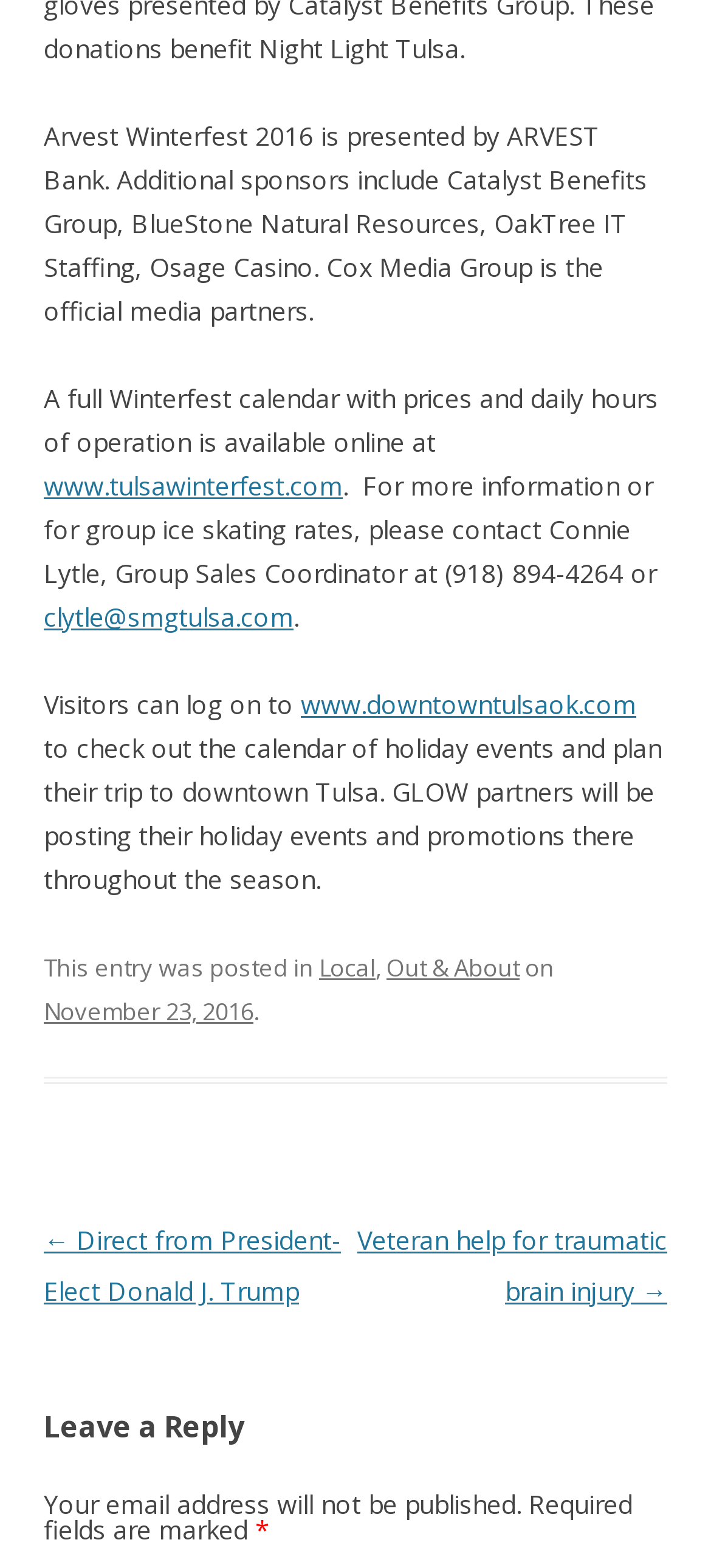Mark the bounding box of the element that matches the following description: "Skip to content".

None